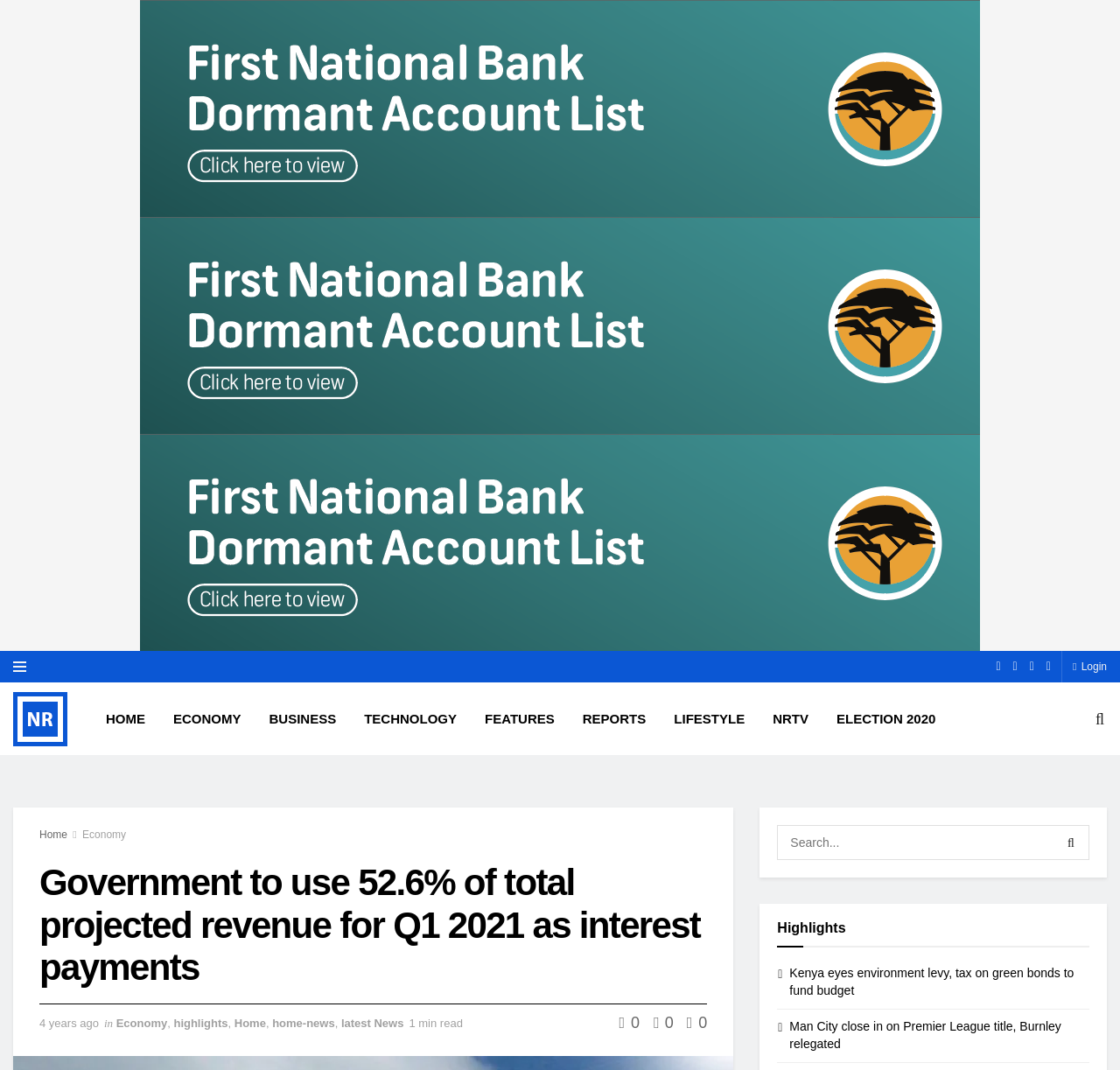Locate the heading on the webpage and return its text.

Government to use 52.6% of total projected revenue for Q1 2021 as interest payments